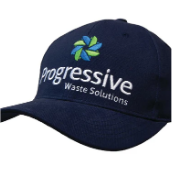Generate an in-depth description of the image you see.

The image showcases a stylish navy cap featuring an embroidered logo that reads "Progressive Waste Solutions." The cap is designed with a pre-curved peak, offering a modern silhouette that combines functionality and aesthetic appeal. Crafted from durable cotton twill, it includes a customizable option for full-color printing on top, alongside a selection of colors underneath. This cap is ideal for promotional uses, corporate branding events, or casual wear, providing an excellent platform for visibility with its prominent logo display. Additionally, it boasts practical features such as embroidered eyelets for breathability and an adjustable snap back closure, ensuring a comfortable fit for most head sizes.